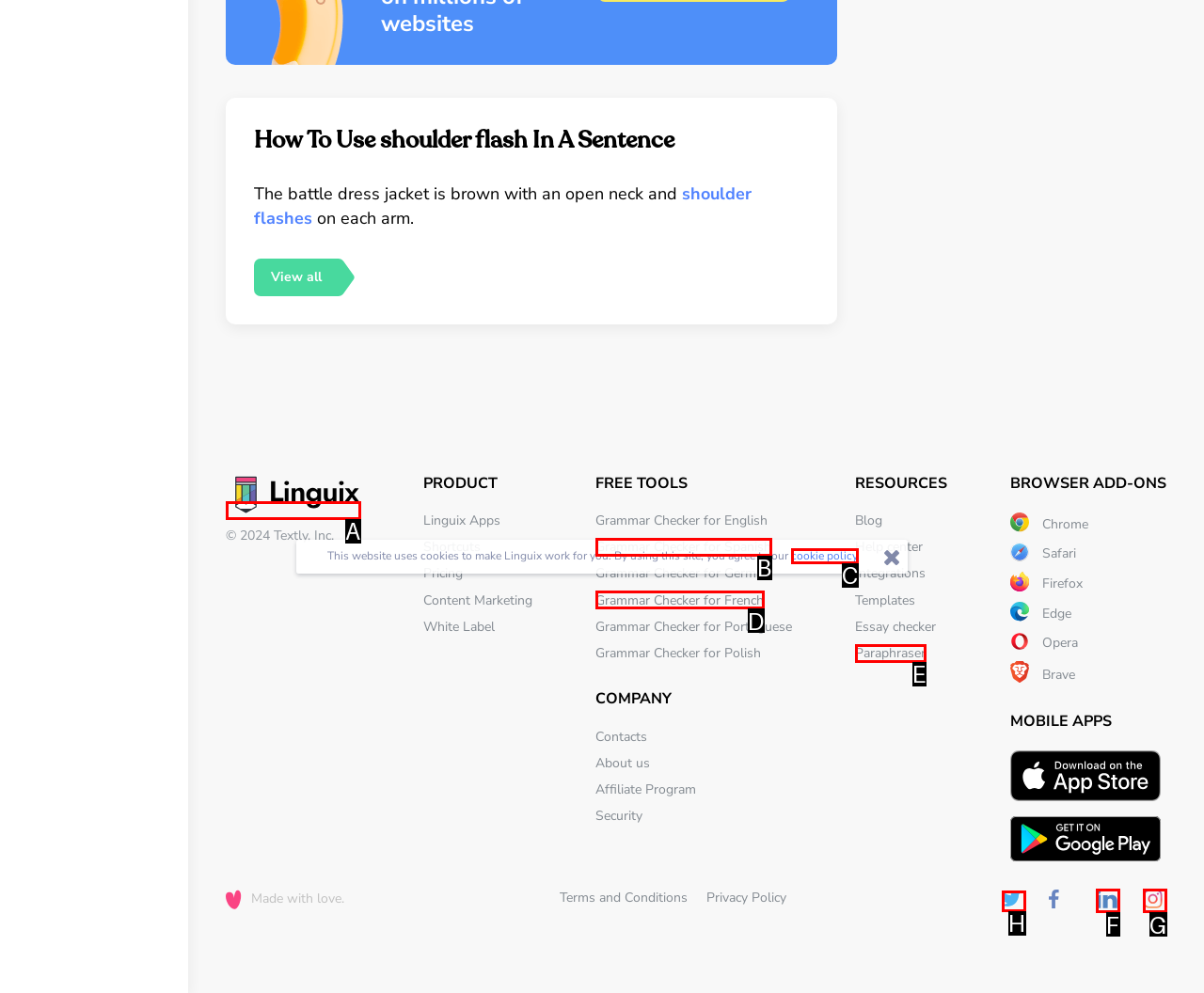Given the description: alt="Linguix linkedin", select the HTML element that best matches it. Reply with the letter of your chosen option.

F